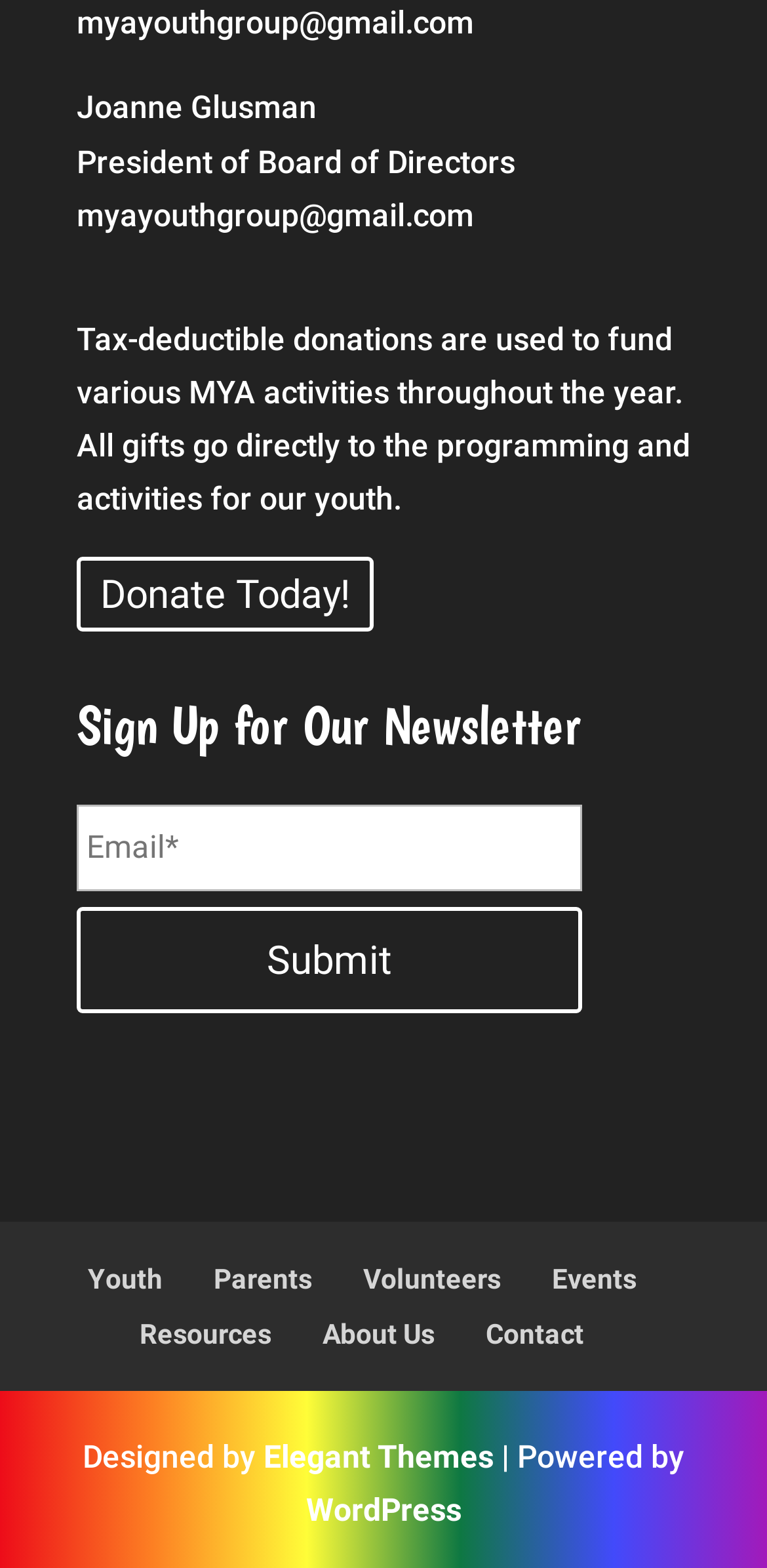Based on the image, please elaborate on the answer to the following question:
How many links are there in the footer?

I counted the number of link elements at the bottom of the page, which are 'Youth', 'Parents', 'Volunteers', 'Events', 'Resources', 'About Us', and 'Contact', totaling 7 links.